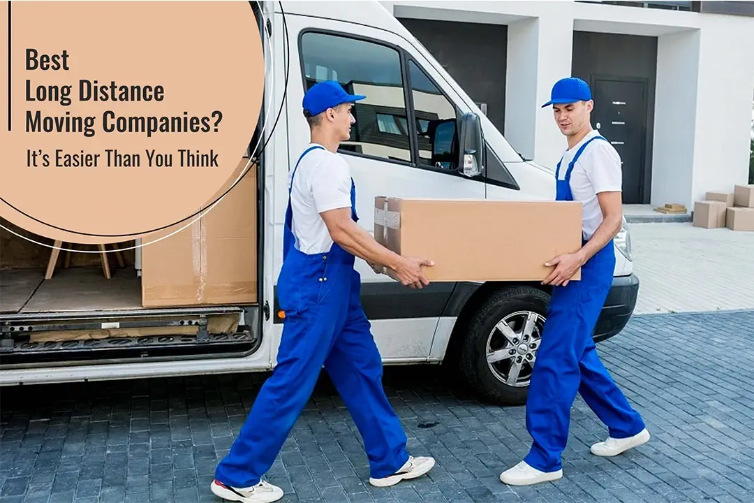What is written on the circular graphic?
From the details in the image, provide a complete and detailed answer to the question.

The circular graphic above the movers has a text that reads 'Best Long Distance Moving Companies? It's Easier Than You Think', which emphasizes the convenience of selecting reliable moving services for a stress-free transition.